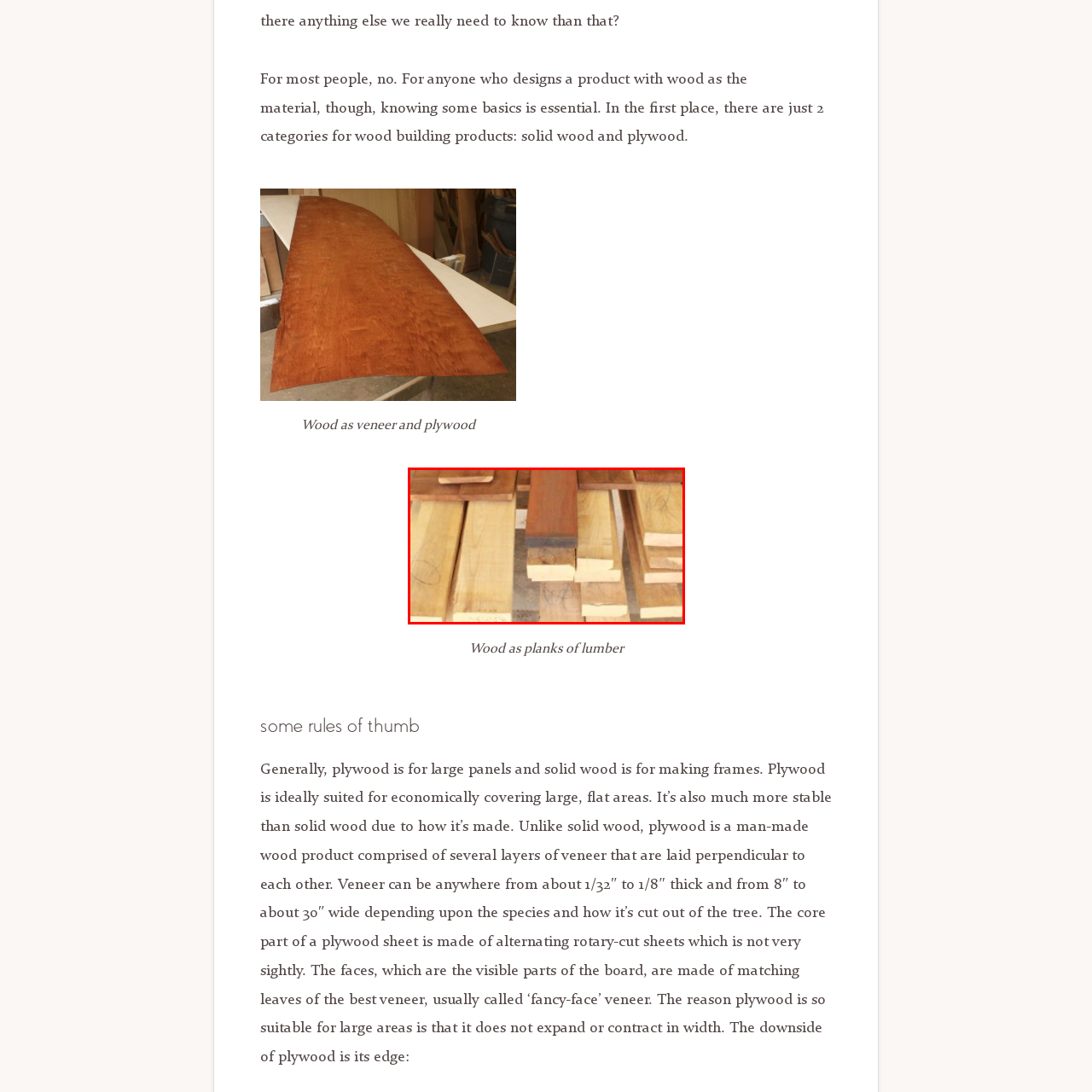Offer a detailed caption for the picture inside the red-bordered area.

This image showcases an assortment of wooden planks, highlighting the various types of raw lumber used in woodworking. The arrangement features different shades and grains, indicative of diverse wood species. Among the collection, there is a prominent darker plank, likely representing a type of hardwood, surrounded by lighter, possibly softer varieties. The irregular shapes and markings on the planks suggest they are in the process of being prepared for crafting or construction. The caption associated with this image, "Wood as planks of lumber," emphasizes its focus on raw lumber materials crucial for various building applications.